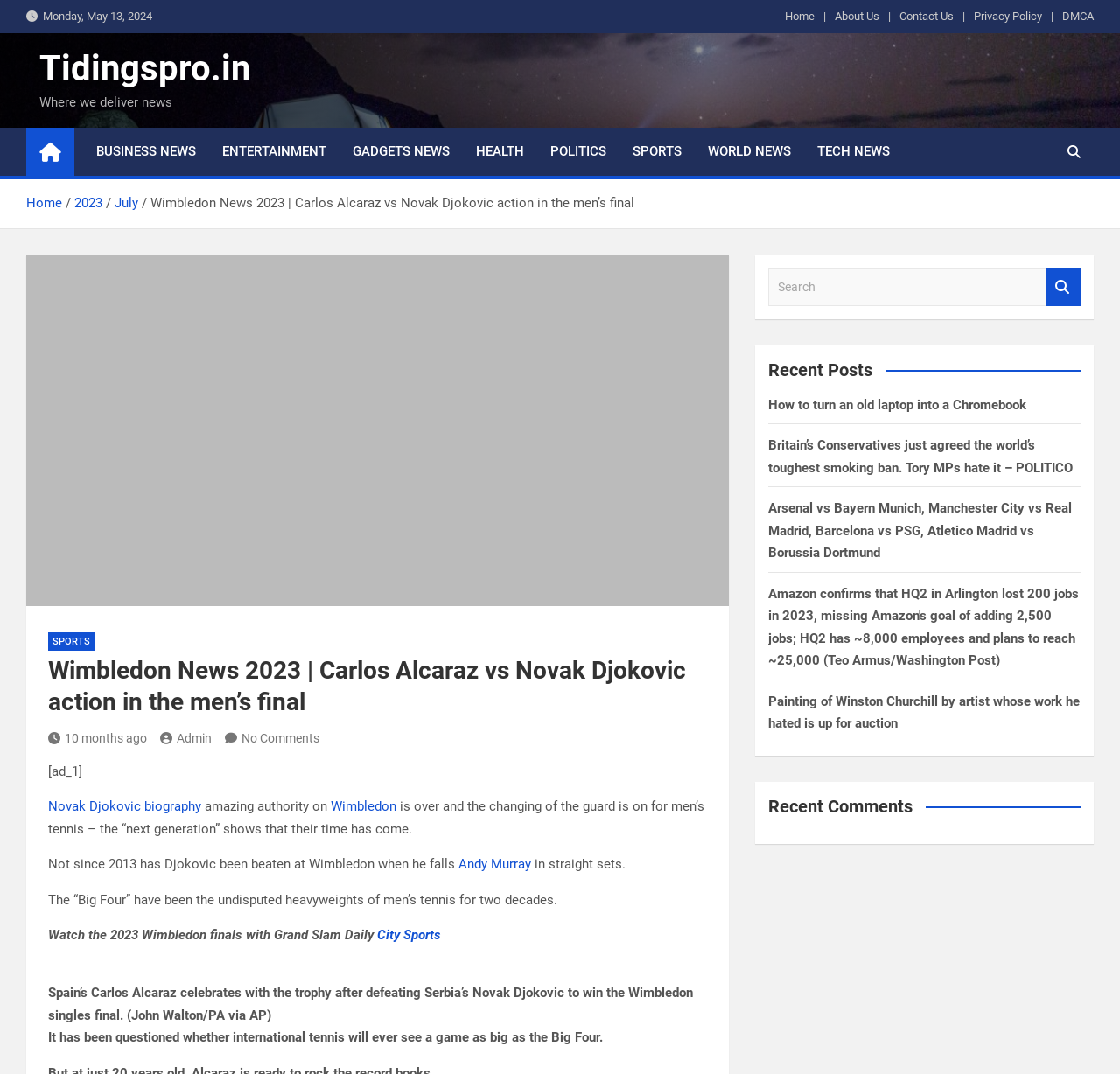Give a one-word or short-phrase answer to the following question: 
What is the author of the news article?

Admin